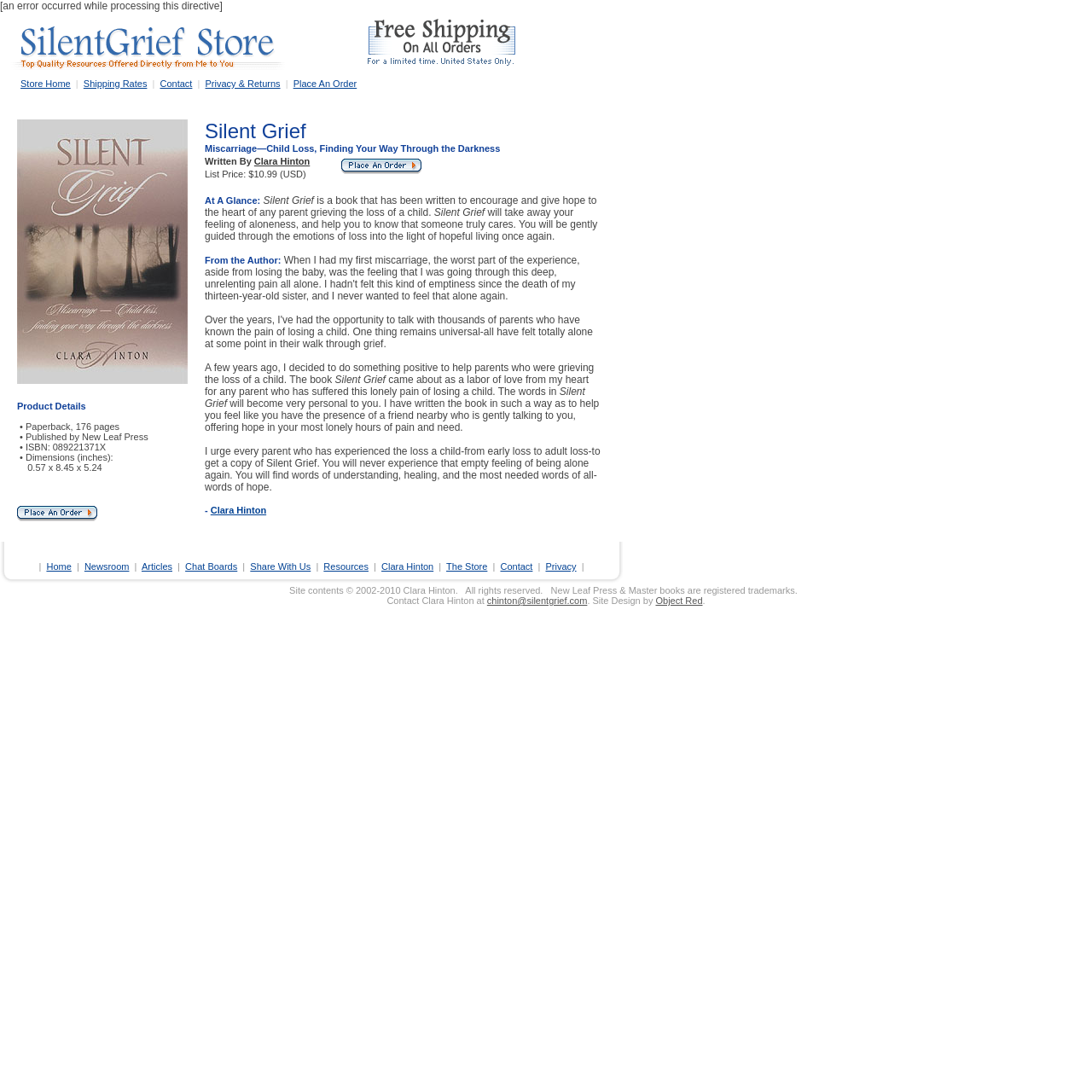Kindly determine the bounding box coordinates of the area that needs to be clicked to fulfill this instruction: "View product details".

[0.016, 0.395, 0.136, 0.405]